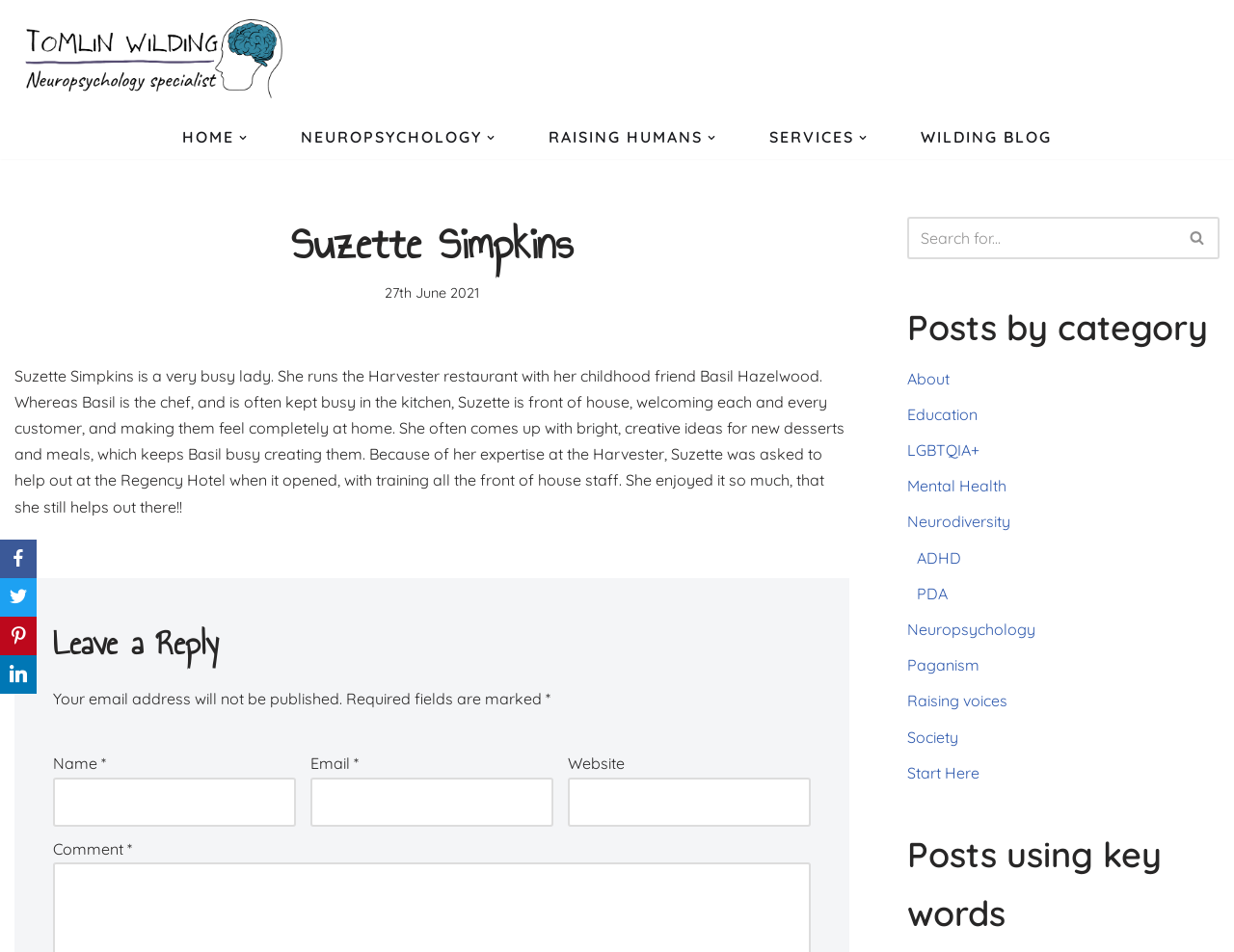Using the information from the screenshot, answer the following question thoroughly:
What is the name of Suzette Simpkins' childhood friend?

The webpage mentions that Suzette Simpkins runs the Harvester restaurant with her childhood friend Basil Hazelwood. Therefore, Basil Hazelwood is the name of her childhood friend.